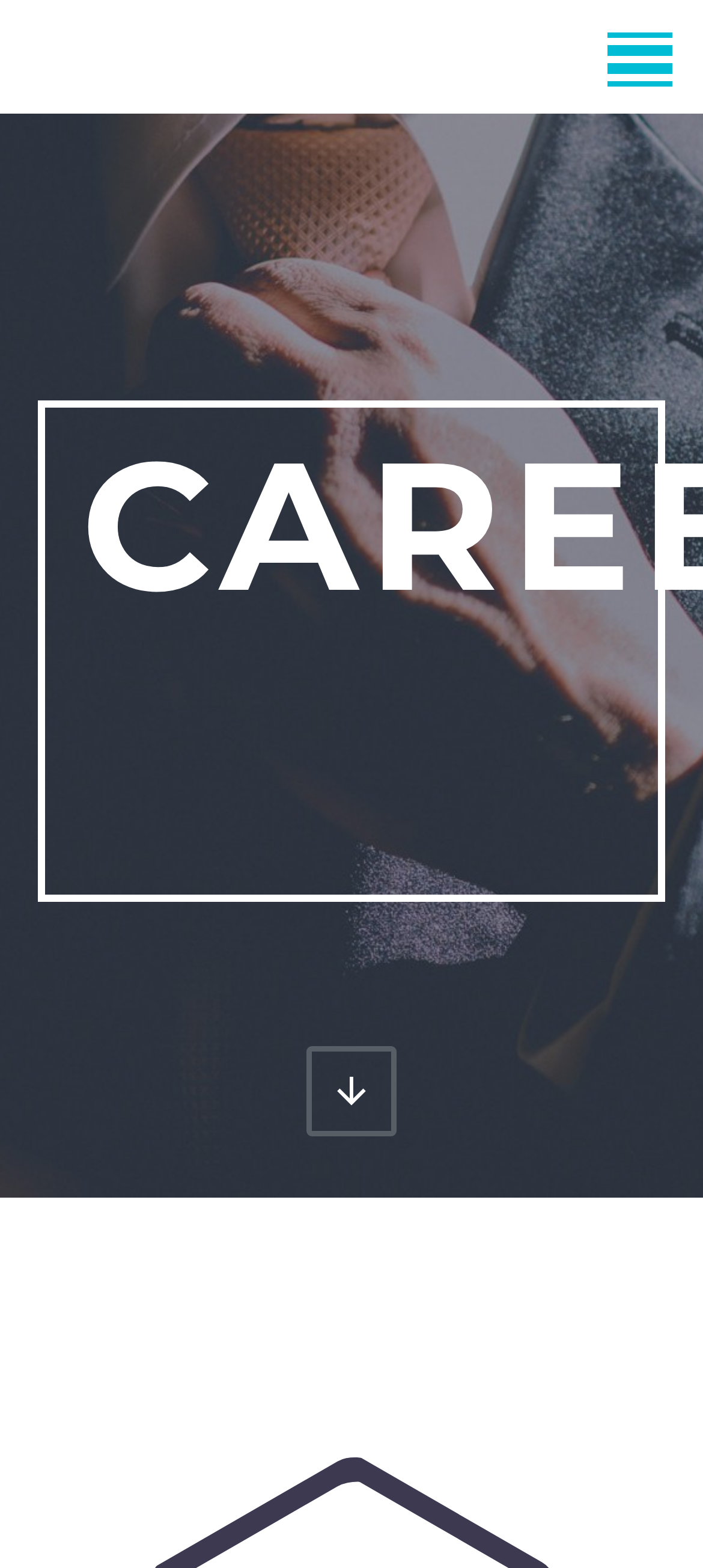Please find the bounding box coordinates of the element that you should click to achieve the following instruction: "Type a message". The coordinates should be presented as four float numbers between 0 and 1: [left, top, right, bottom].

None